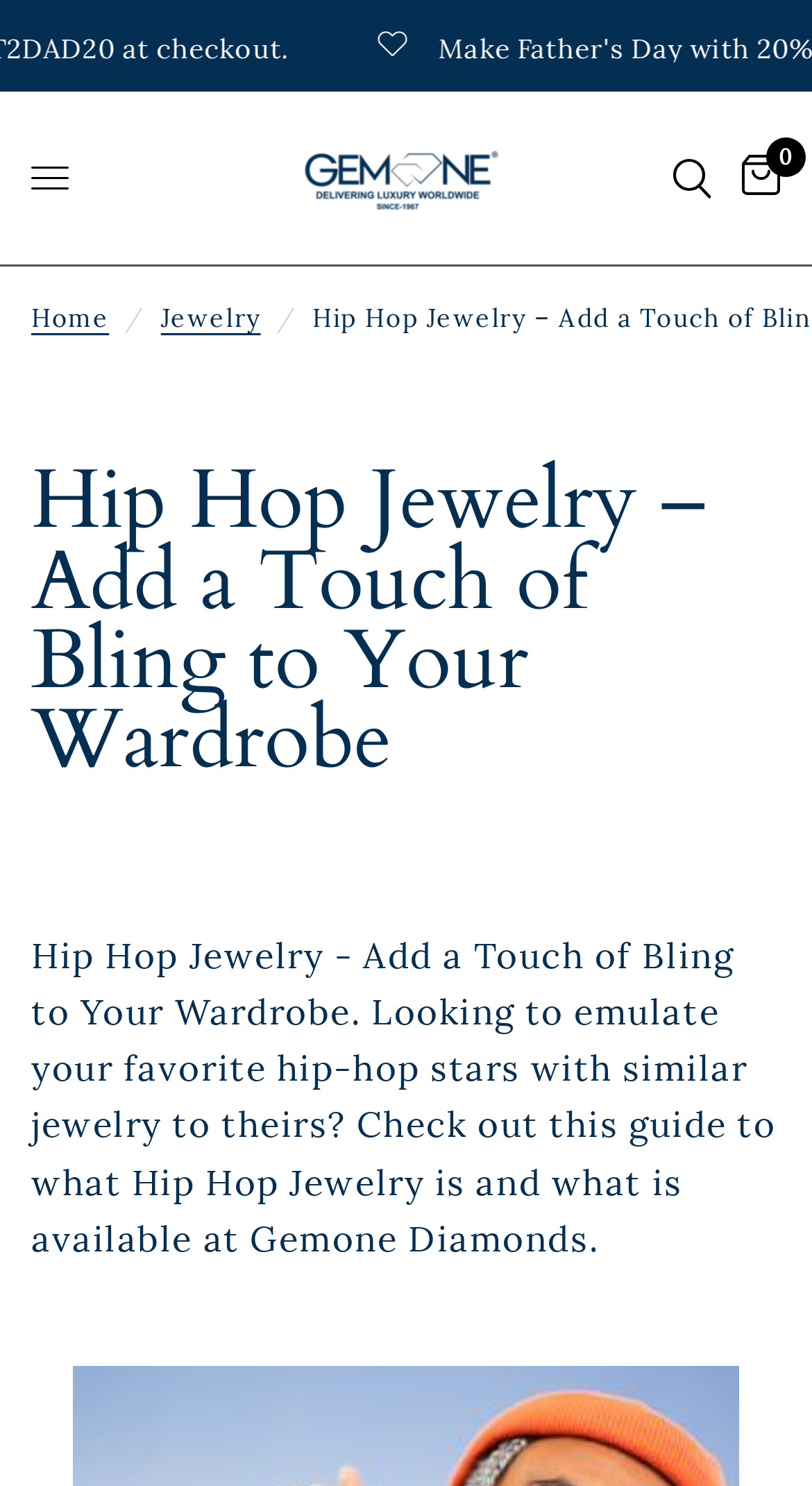Show the bounding box coordinates for the HTML element as described: "0".

[0.895, 0.062, 0.962, 0.178]